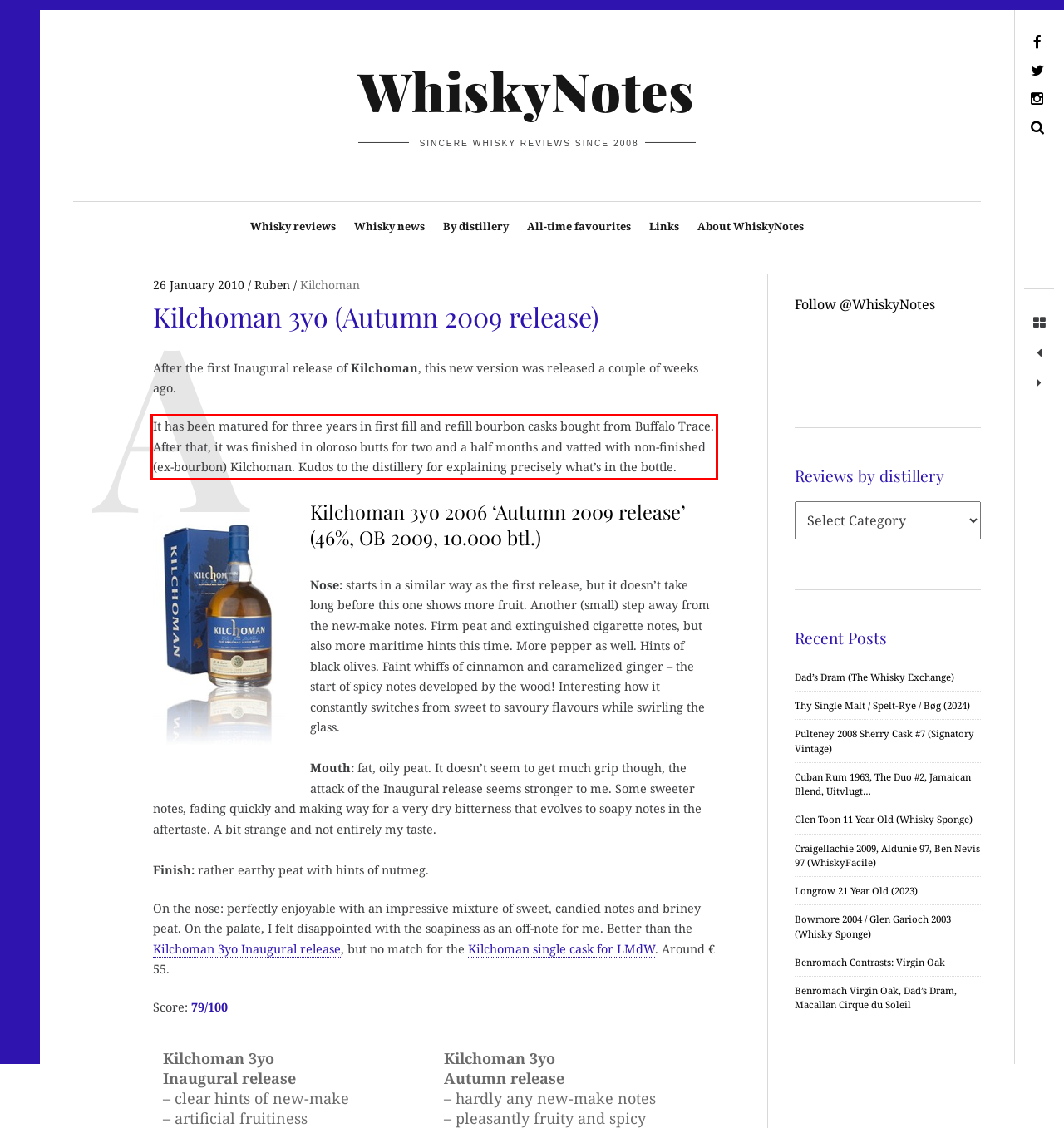Please look at the webpage screenshot and extract the text enclosed by the red bounding box.

It has been matured for three years in first fill and refill bourbon casks bought from Buffalo Trace. After that, it was finished in oloroso butts for two and a half months and vatted with non-finished (ex-bourbon) Kilchoman. Kudos to the distillery for explaining precisely what’s in the bottle.